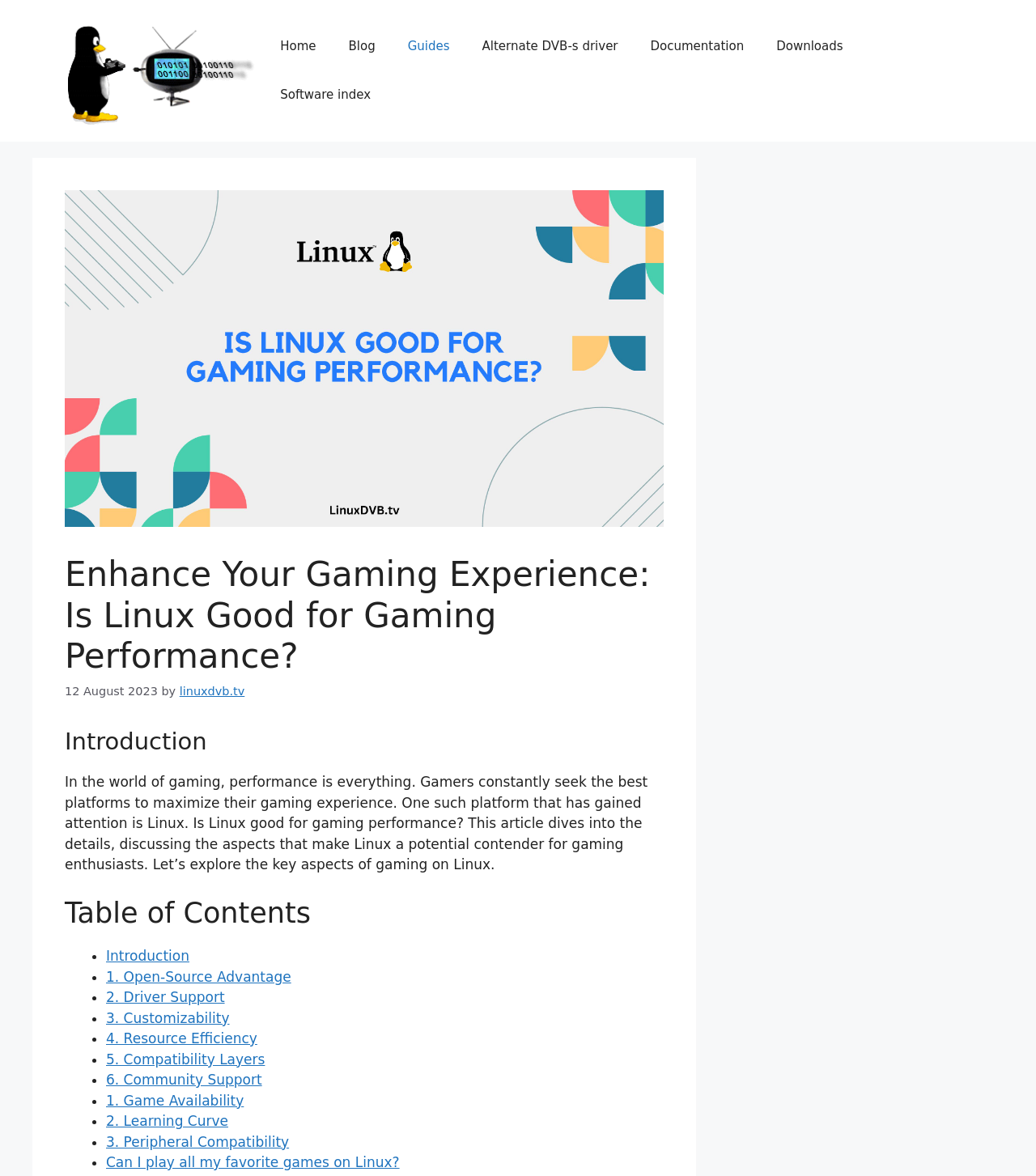Please specify the bounding box coordinates of the clickable section necessary to execute the following command: "Check the 'Table of Contents'".

[0.062, 0.762, 0.641, 0.791]